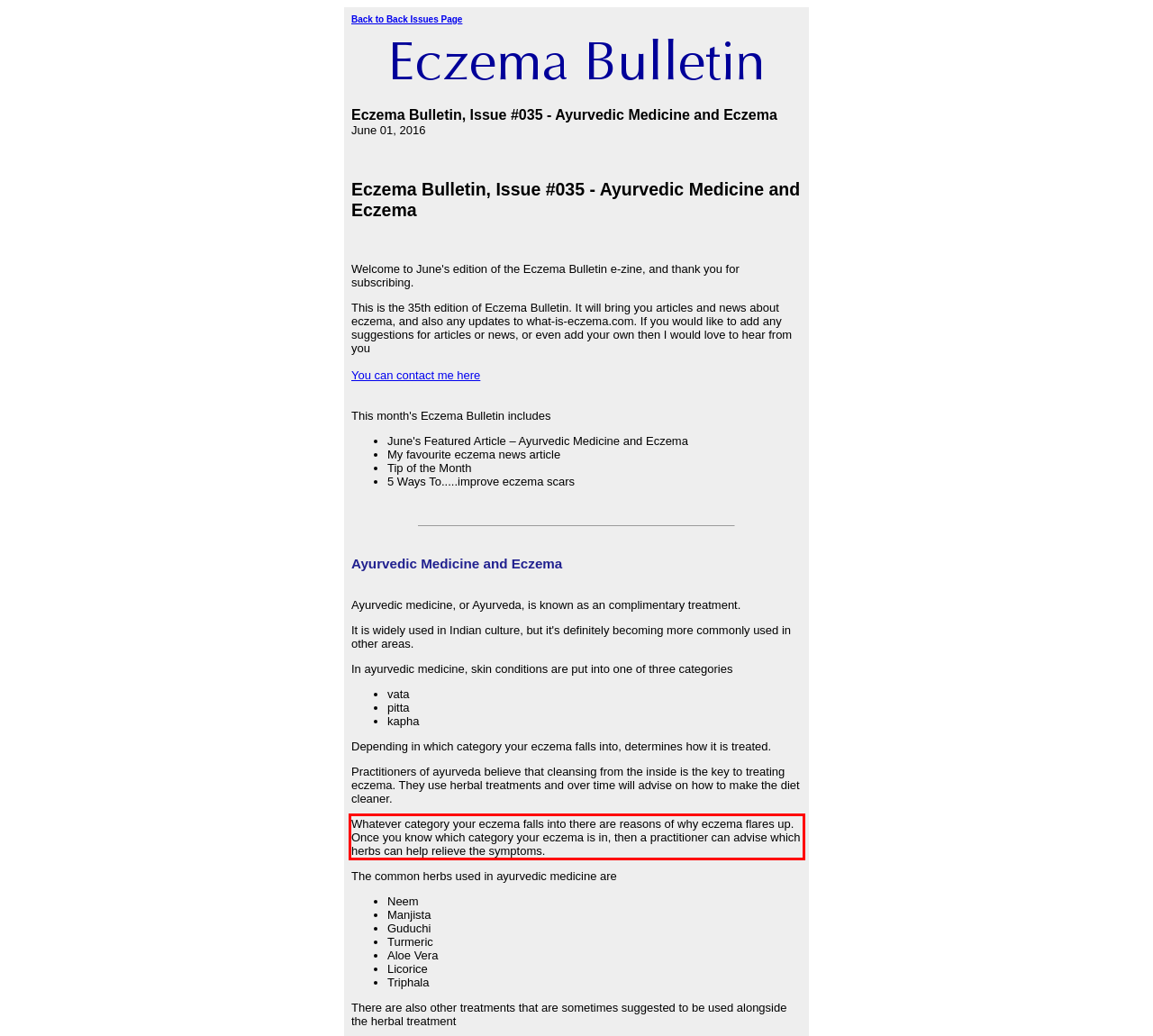You are looking at a screenshot of a webpage with a red rectangle bounding box. Use OCR to identify and extract the text content found inside this red bounding box.

Whatever category your eczema falls into there are reasons of why eczema flares up. Once you know which category your eczema is in, then a practitioner can advise which herbs can help relieve the symptoms.